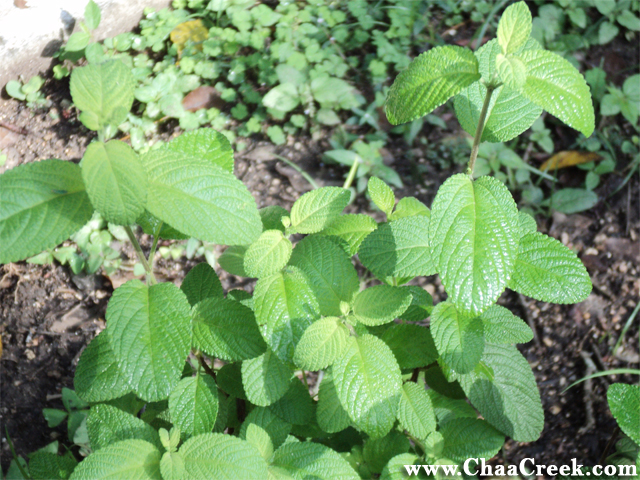What is the herb celebrated for? From the image, respond with a single word or brief phrase.

Flavor and health benefits